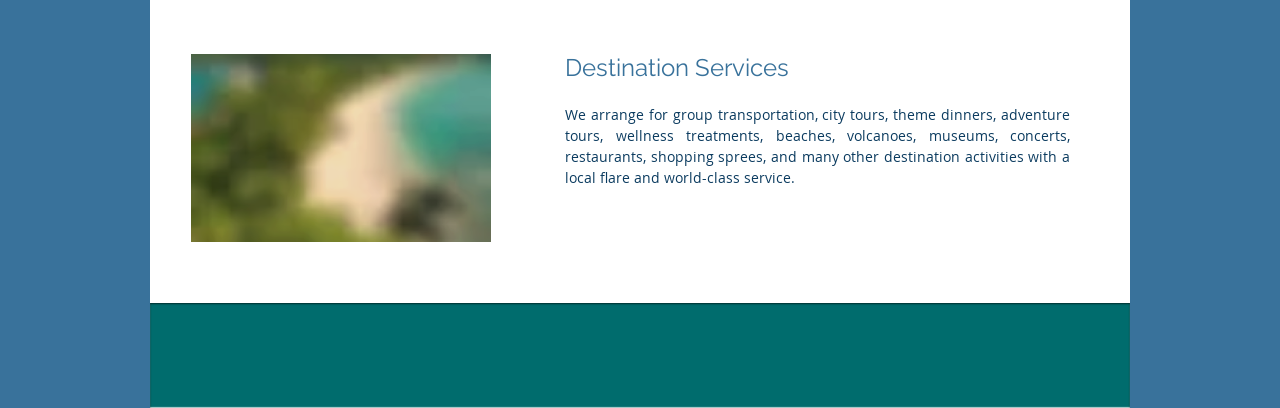Please specify the bounding box coordinates in the format (top-left x, top-left y, bottom-right x, bottom-right y), with values ranging from 0 to 1. Identify the bounding box for the UI component described as follows: aria-label="ID Meetings Costa Rica instagram"

[0.794, 0.853, 0.811, 0.907]